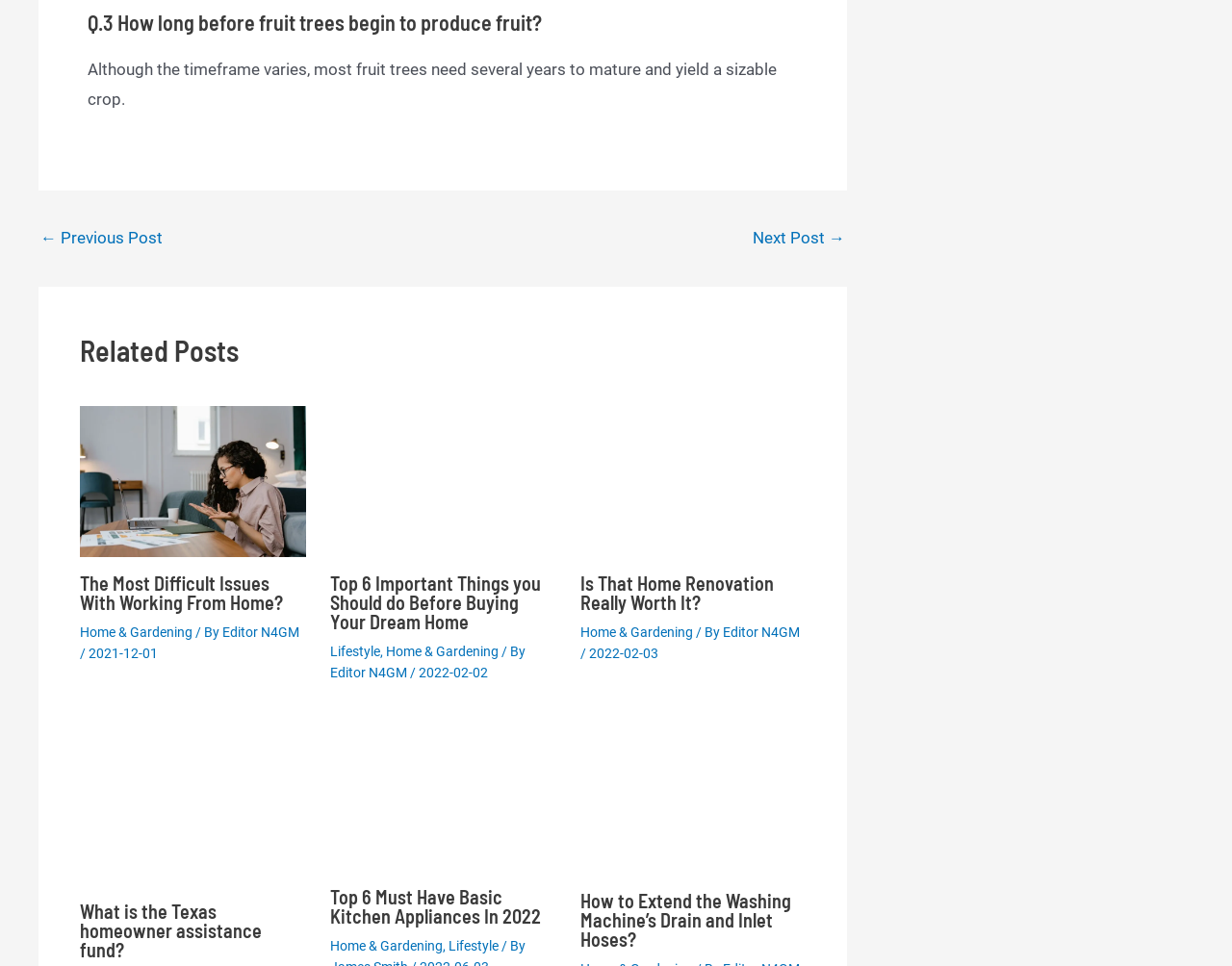Who is the author of the post 'Is That Home Renovation Really Worth It?'?
Please use the image to provide an in-depth answer to the question.

The author of the post 'Is That Home Renovation Really Worth It?' is identified by the link 'Editor N4GM' which is located below the heading of the post.